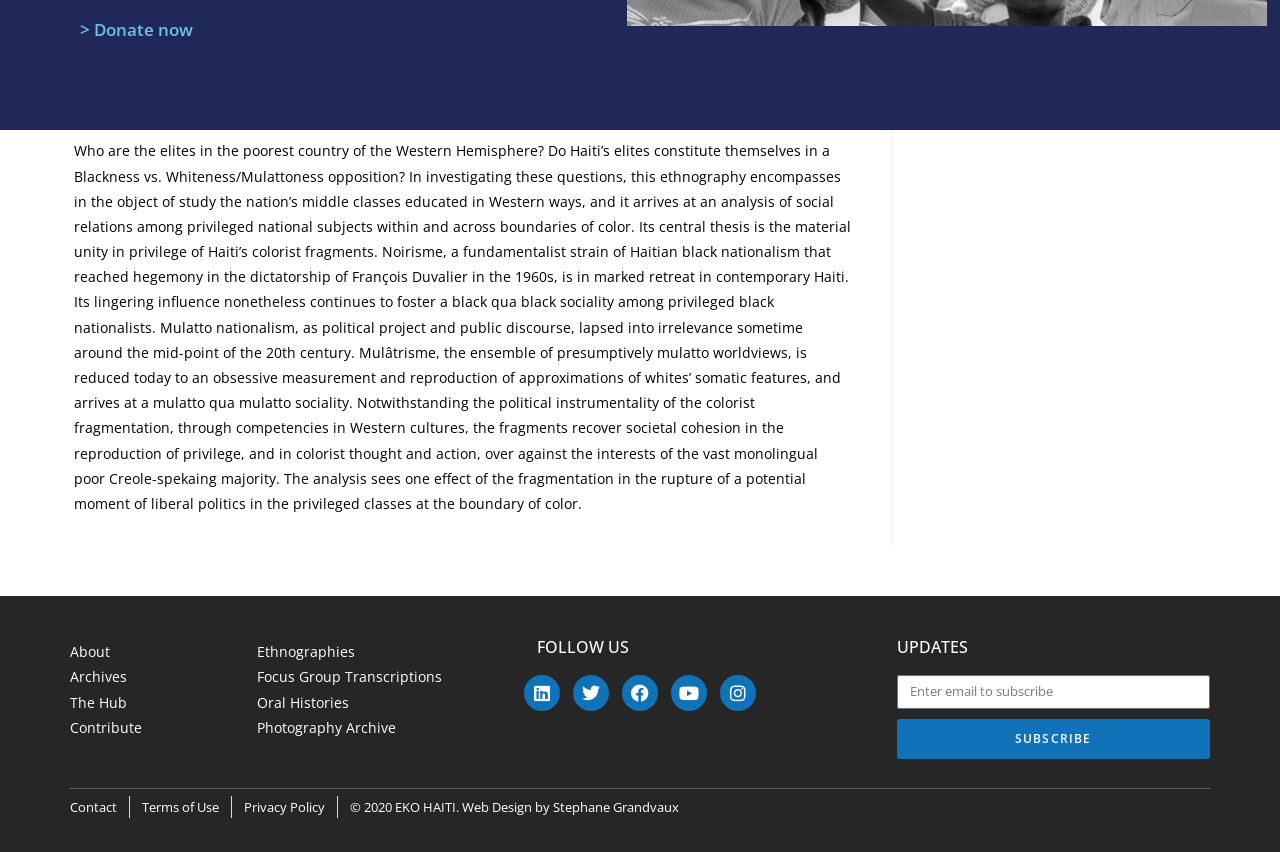How many navigation links are in the top section of the webpage?
Look at the webpage screenshot and answer the question with a detailed explanation.

I count seven navigation links in the top section of the webpage: 'About', 'Archives', 'The Hub', 'Ethnographies', 'Focus Group Transcriptions', 'Oral Histories', and 'Photography Archive'.